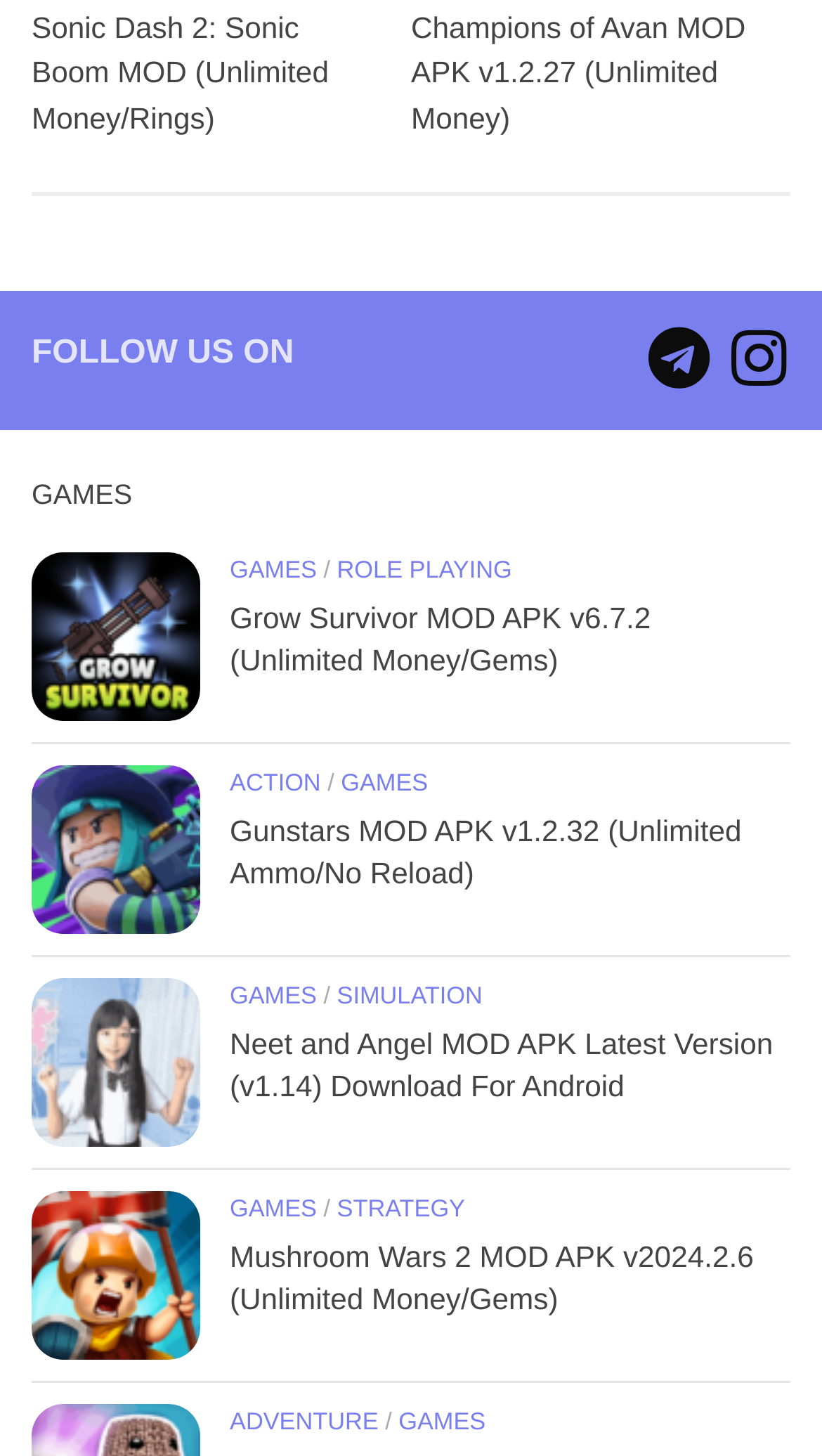What is the common feature of the games listed on this webpage?
From the screenshot, provide a brief answer in one word or phrase.

MOD APK